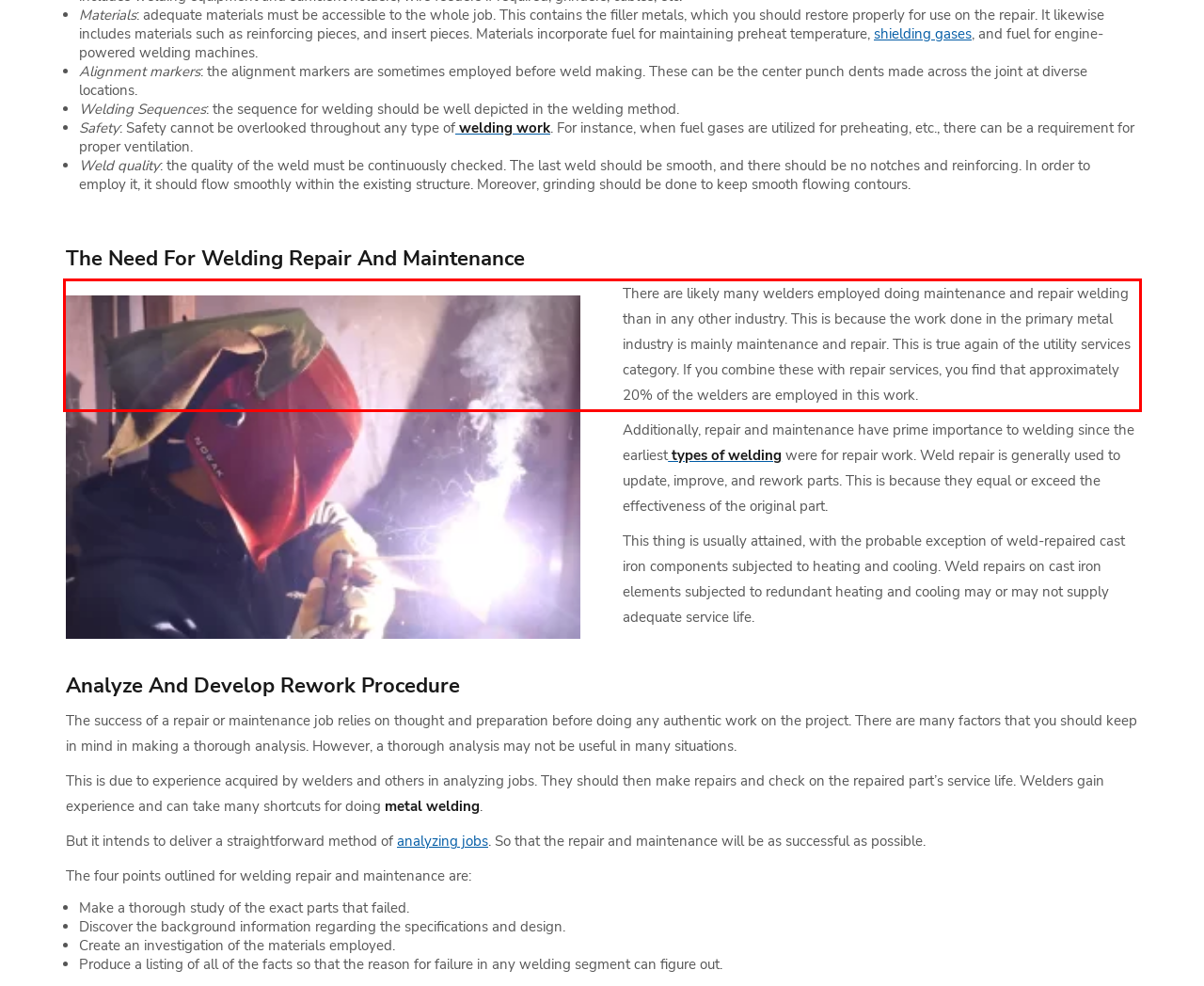You are given a screenshot showing a webpage with a red bounding box. Perform OCR to capture the text within the red bounding box.

There are likely many welders employed doing maintenance and repair welding than in any other industry. This is because the work done in the primary metal industry is mainly maintenance and repair. This is true again of the utility services category. If you combine these with repair services, you find that approximately 20% of the welders are employed in this work.